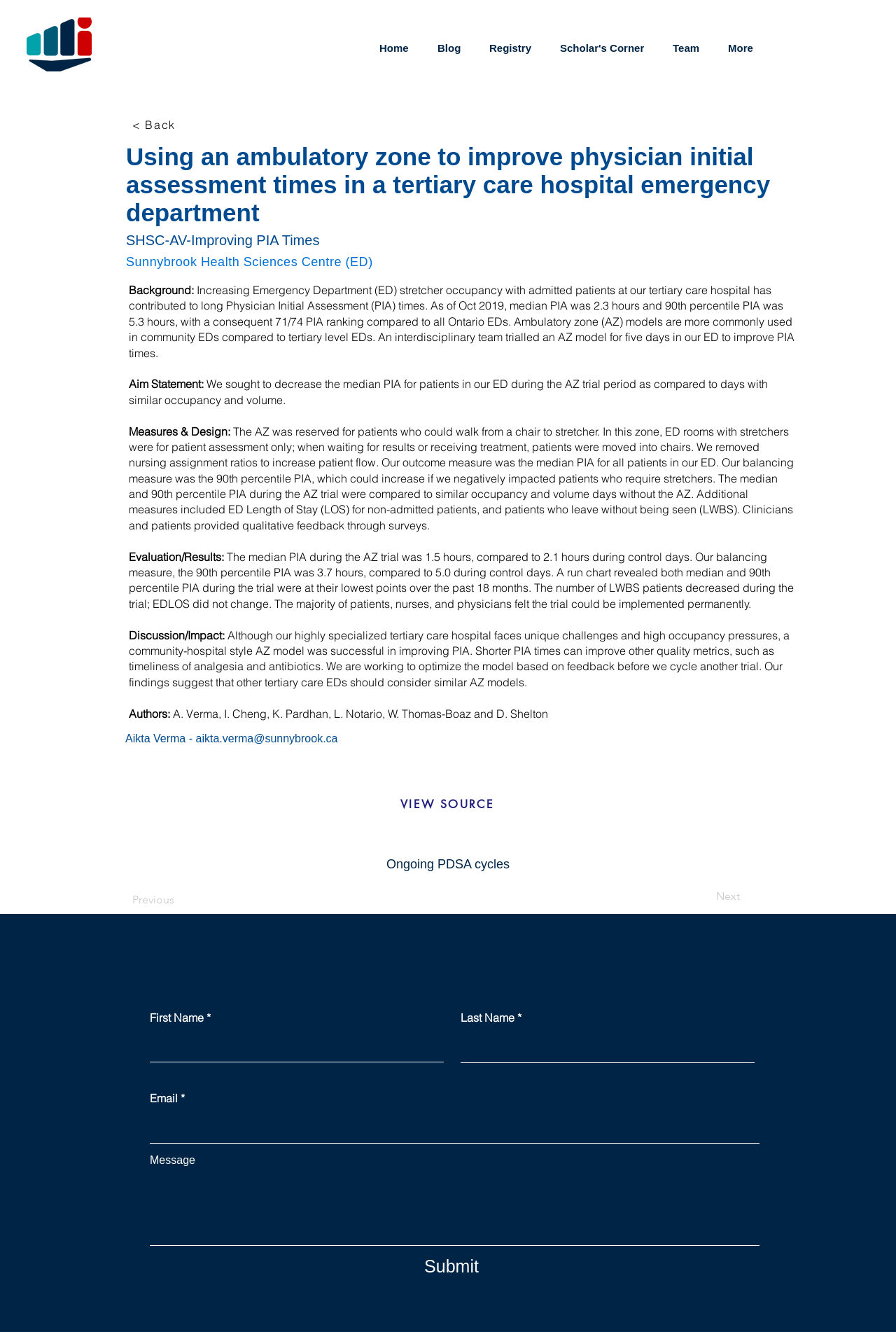Identify the bounding box coordinates necessary to click and complete the given instruction: "Click the 'Home' link".

[0.412, 0.023, 0.477, 0.049]